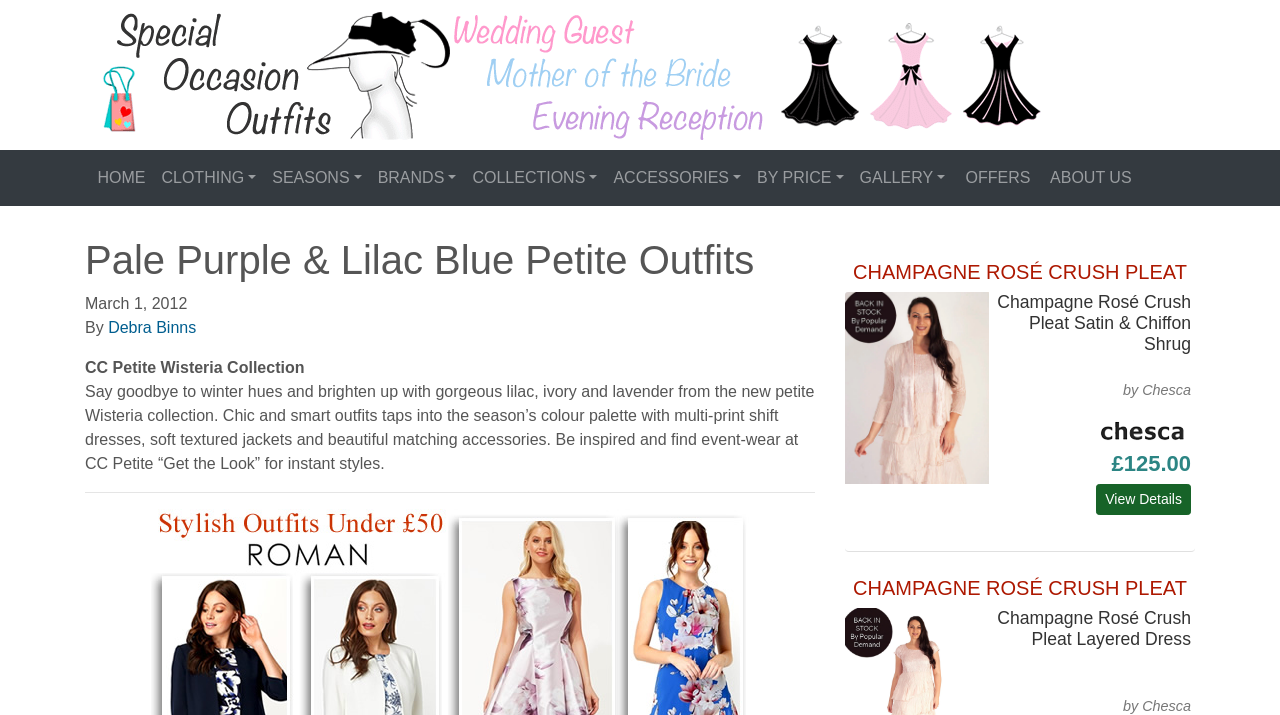Determine the bounding box coordinates for the UI element matching this description: "GALLERY".

[0.665, 0.221, 0.745, 0.277]